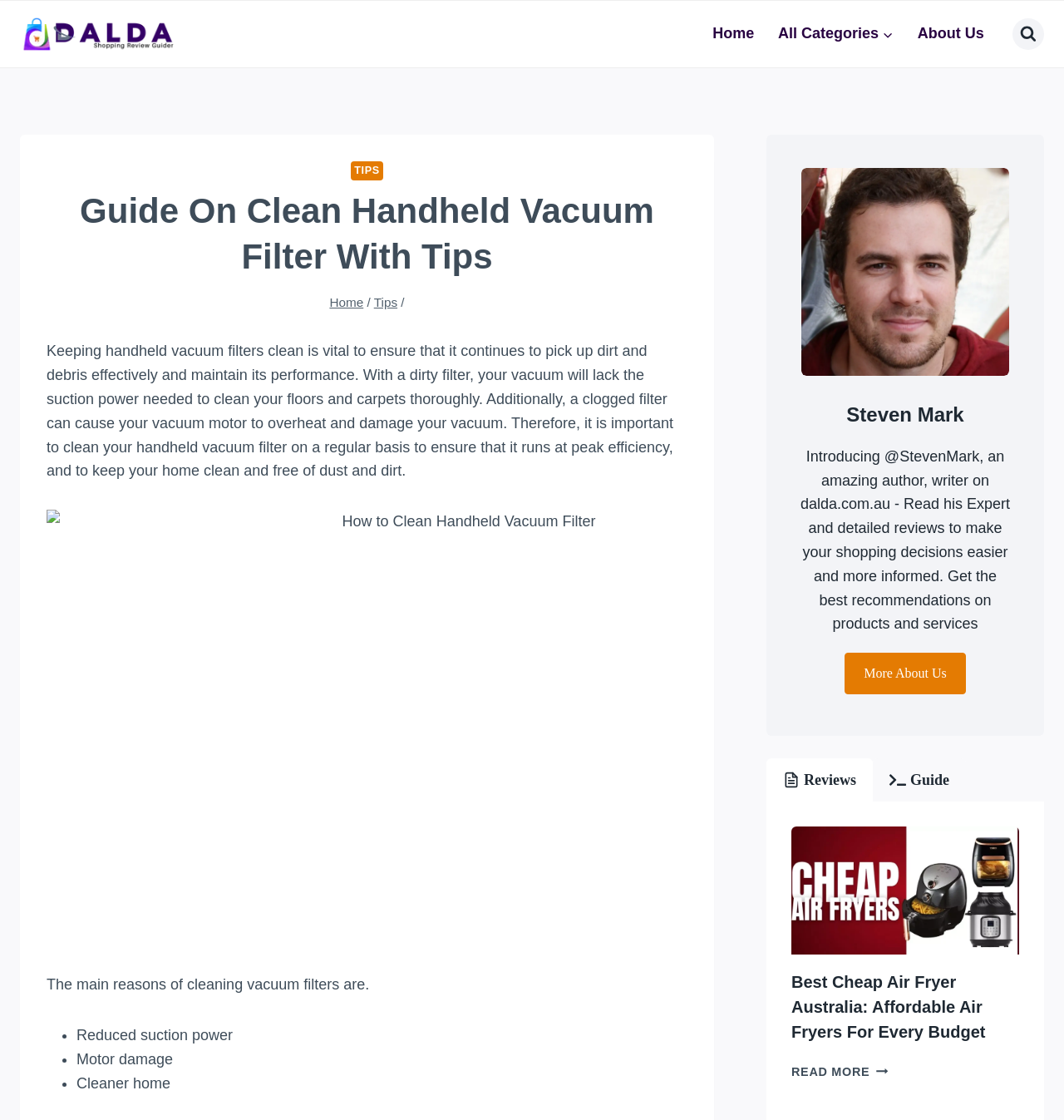Detail the webpage's structure and highlights in your description.

This webpage is a comprehensive guide on how to clean handheld vacuum filters, with tips and expert advice. At the top left corner, there is a logo of dalda.com.au, accompanied by a navigation menu with links to "Home", "All Categories", and "About Us". On the top right corner, there is a search button.

The main content of the webpage is divided into sections. The first section has a heading "Guide On Clean Handheld Vacuum Filter With Tips" and a brief introduction to the importance of cleaning handheld vacuum filters. Below the introduction, there is an image related to cleaning handheld vacuum filters.

The next section lists the main reasons for cleaning vacuum filters, which include reduced suction power, motor damage, and a cleaner home. Each reason is marked with a bullet point.

On the right side of the webpage, there is a section about the author, Steven Mark, with a brief introduction and links to "More About Us", "Reviews", and "Guide".

Further down the webpage, there is an article section with a link to "Best Cheap Air Fryer" accompanied by an image. Below the article title, there is a heading "Best Cheap Air Fryer Australia: Affordable Air Fryers For Every Budget" with a link to read more.

Overall, the webpage has a clean and organized layout, with clear headings and concise text, making it easy to navigate and find relevant information.